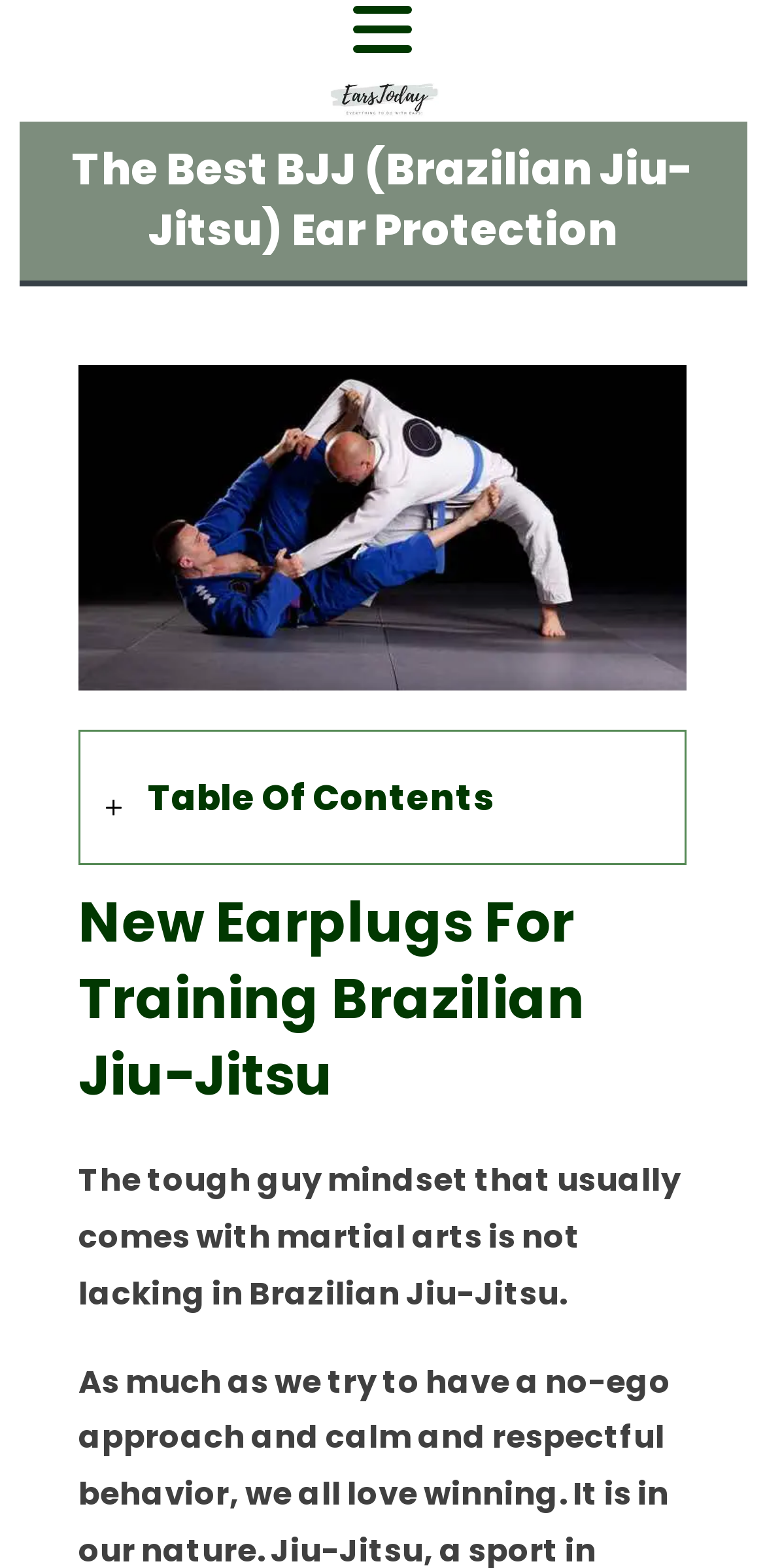Identify and provide the main heading of the webpage.

The Best BJJ (Brazilian Jiu-Jitsu) Ear Protection